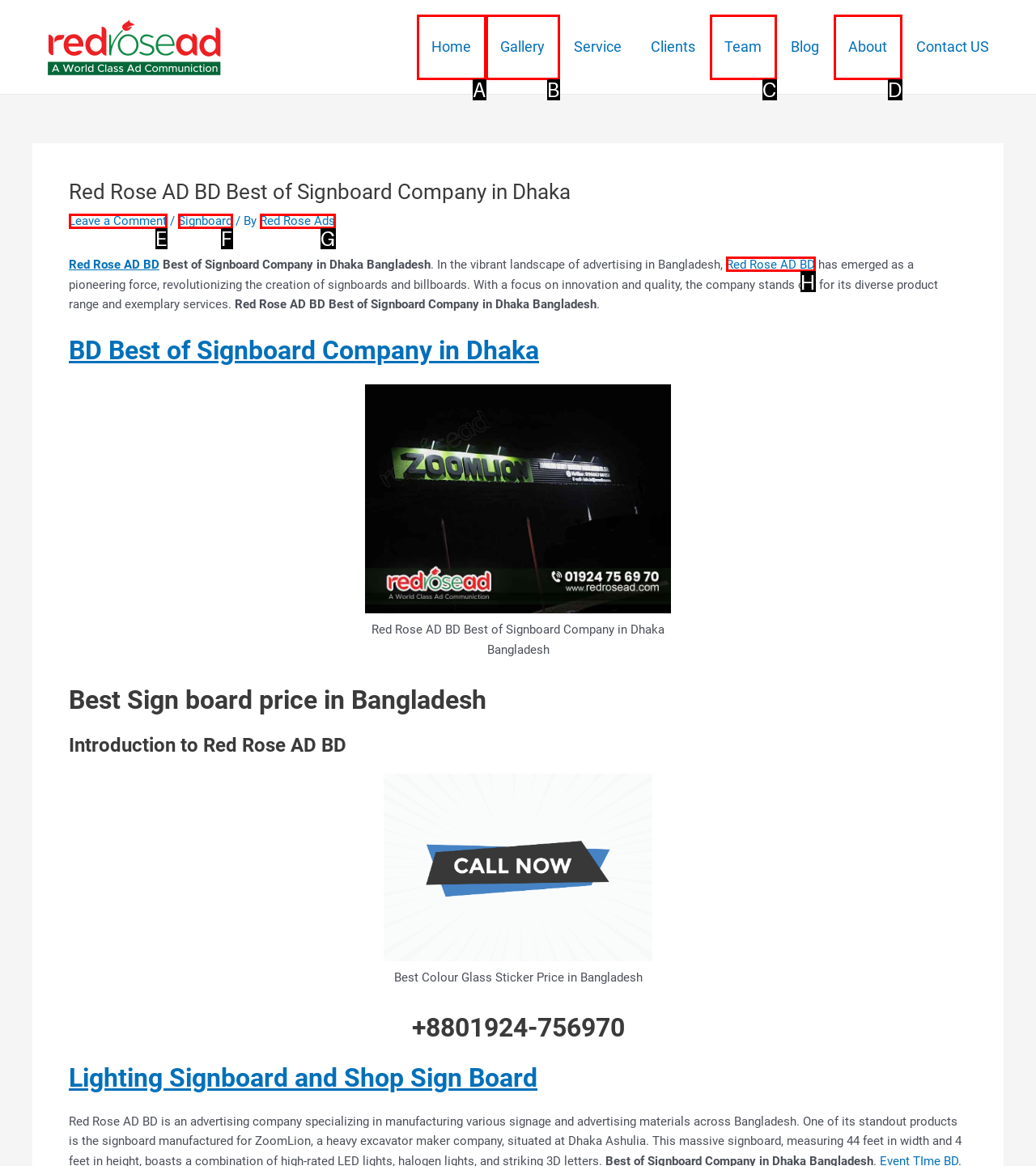Based on the description About, identify the most suitable HTML element from the options. Provide your answer as the corresponding letter.

D